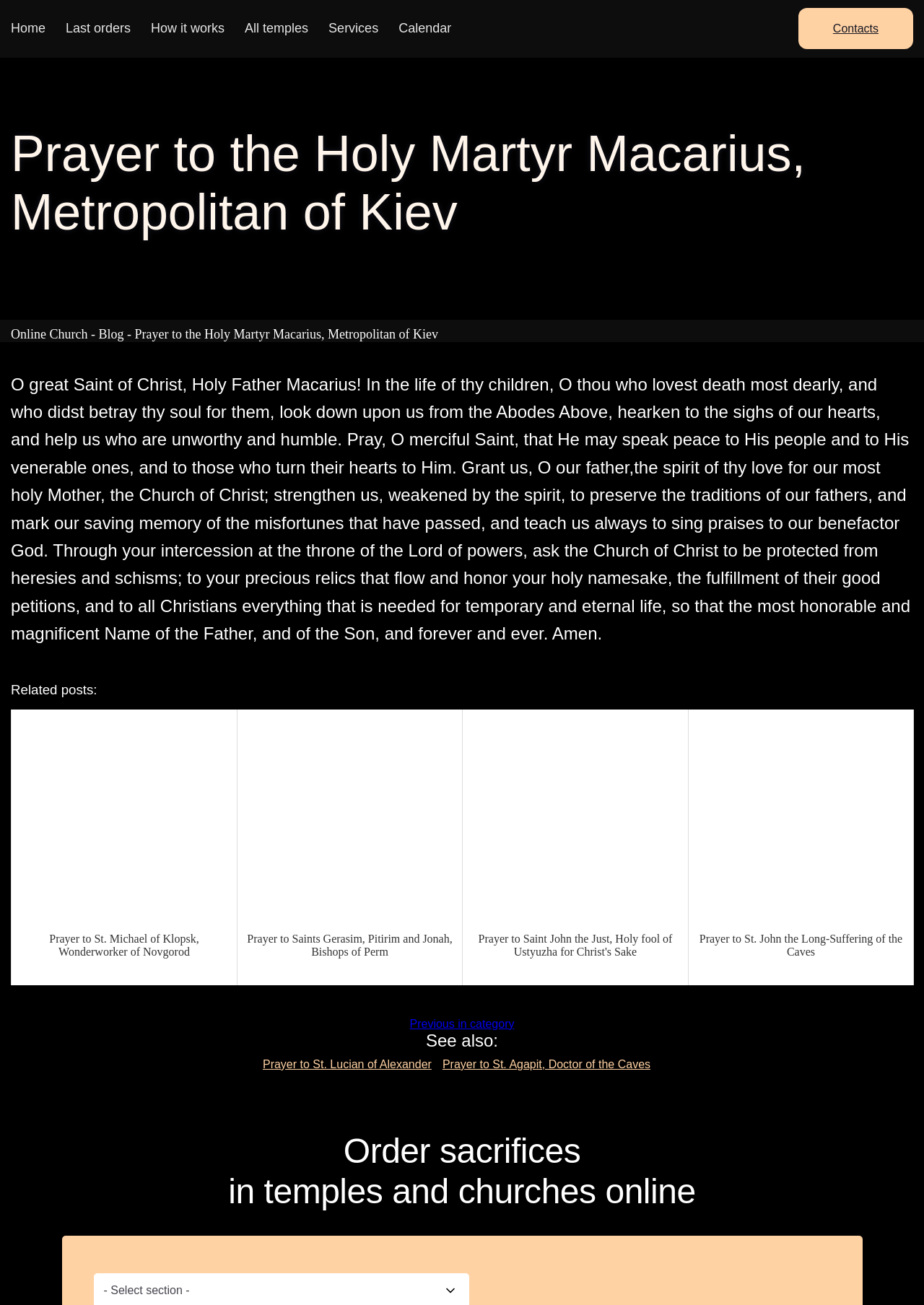Based on the element description: "Blog", identify the bounding box coordinates for this UI element. The coordinates must be four float numbers between 0 and 1, listed as [left, top, right, bottom].

[0.107, 0.25, 0.134, 0.262]